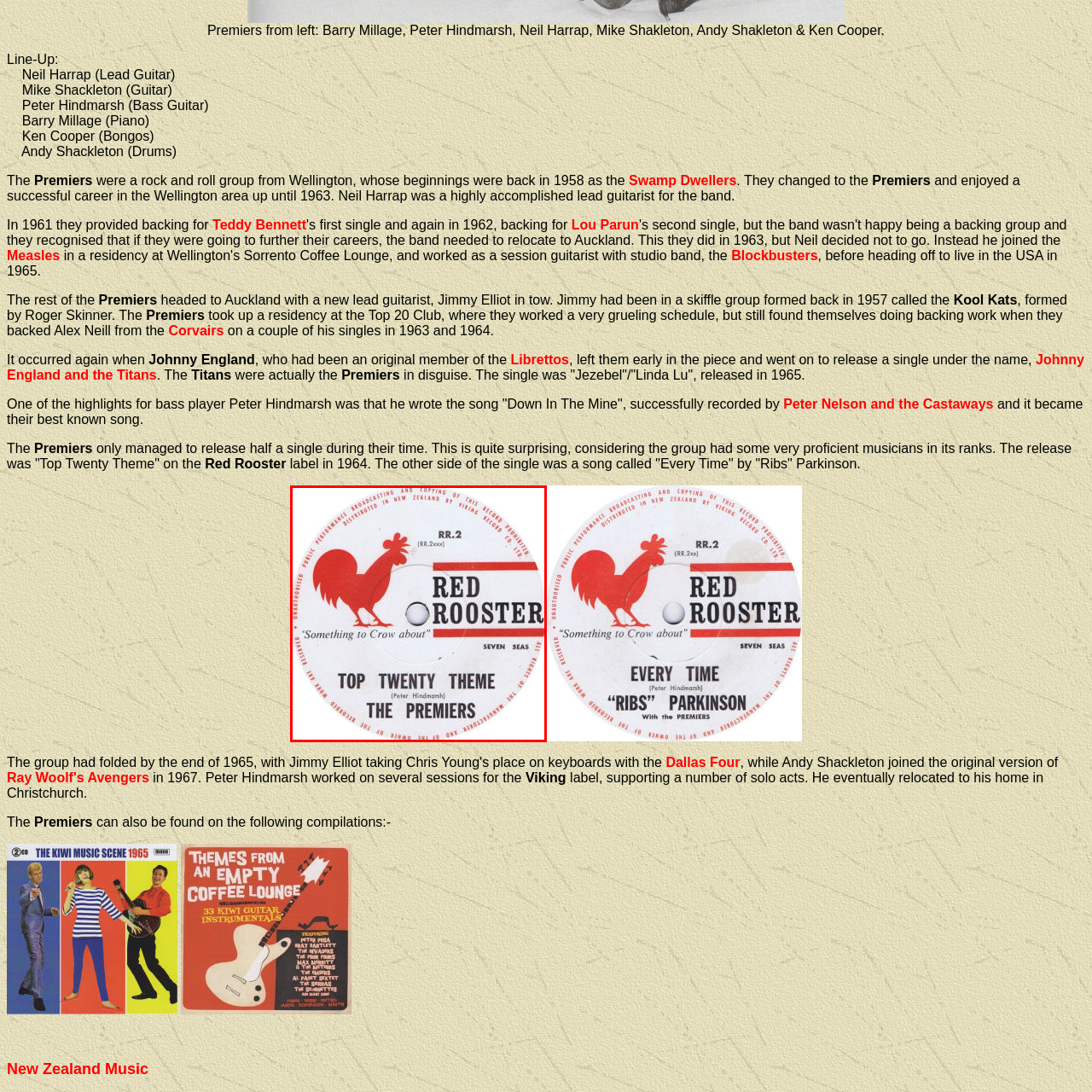What is the logo of the Red Rooster label?
Analyze the image within the red frame and provide a concise answer using only one word or a short phrase.

A red rooster